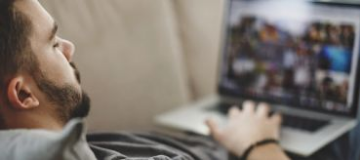What is displayed on the laptop screen?
Using the image as a reference, answer the question with a short word or phrase.

A collage of images